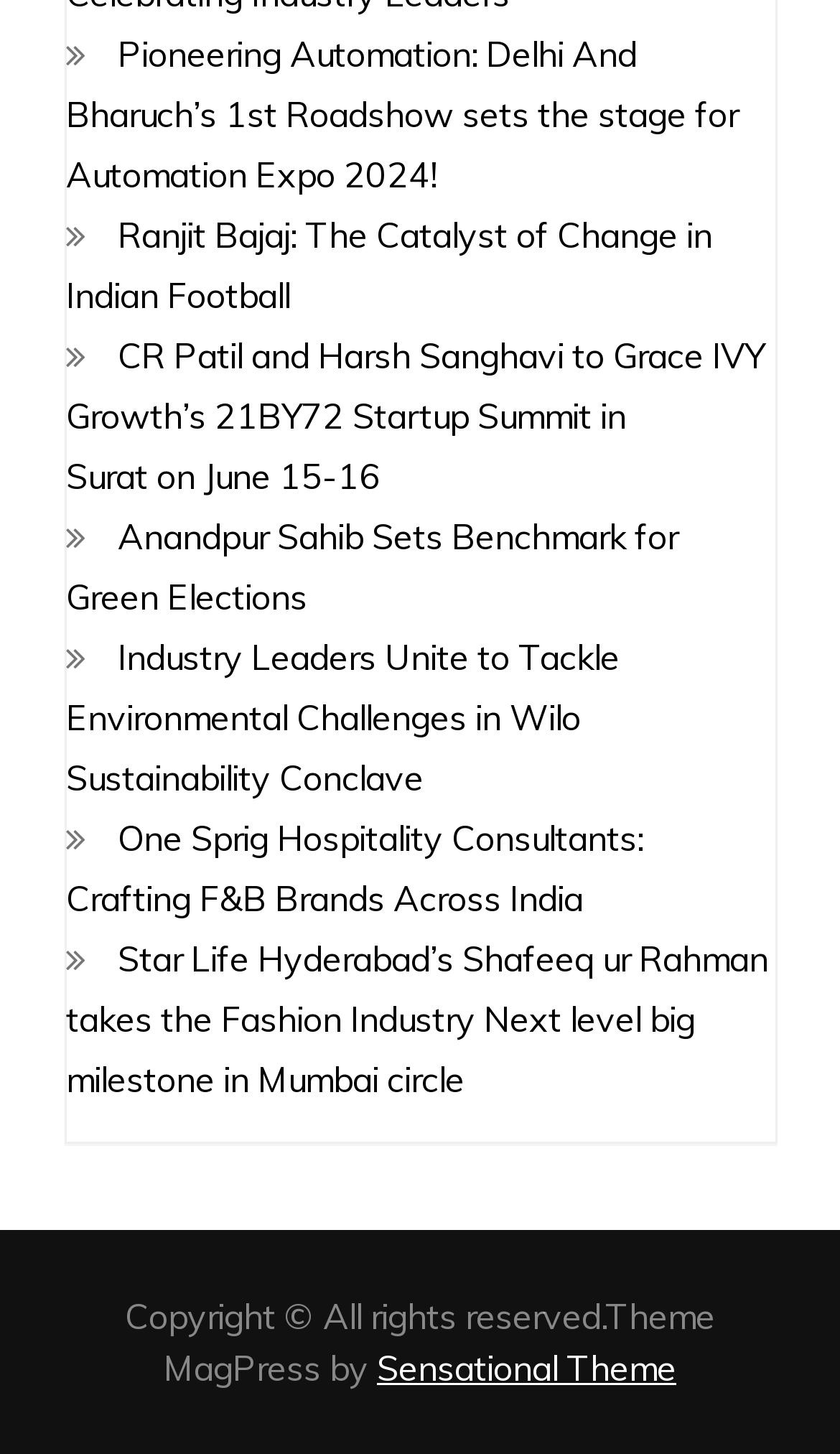Select the bounding box coordinates of the element I need to click to carry out the following instruction: "Learn about Ranjit Bajaj".

[0.078, 0.147, 0.847, 0.218]